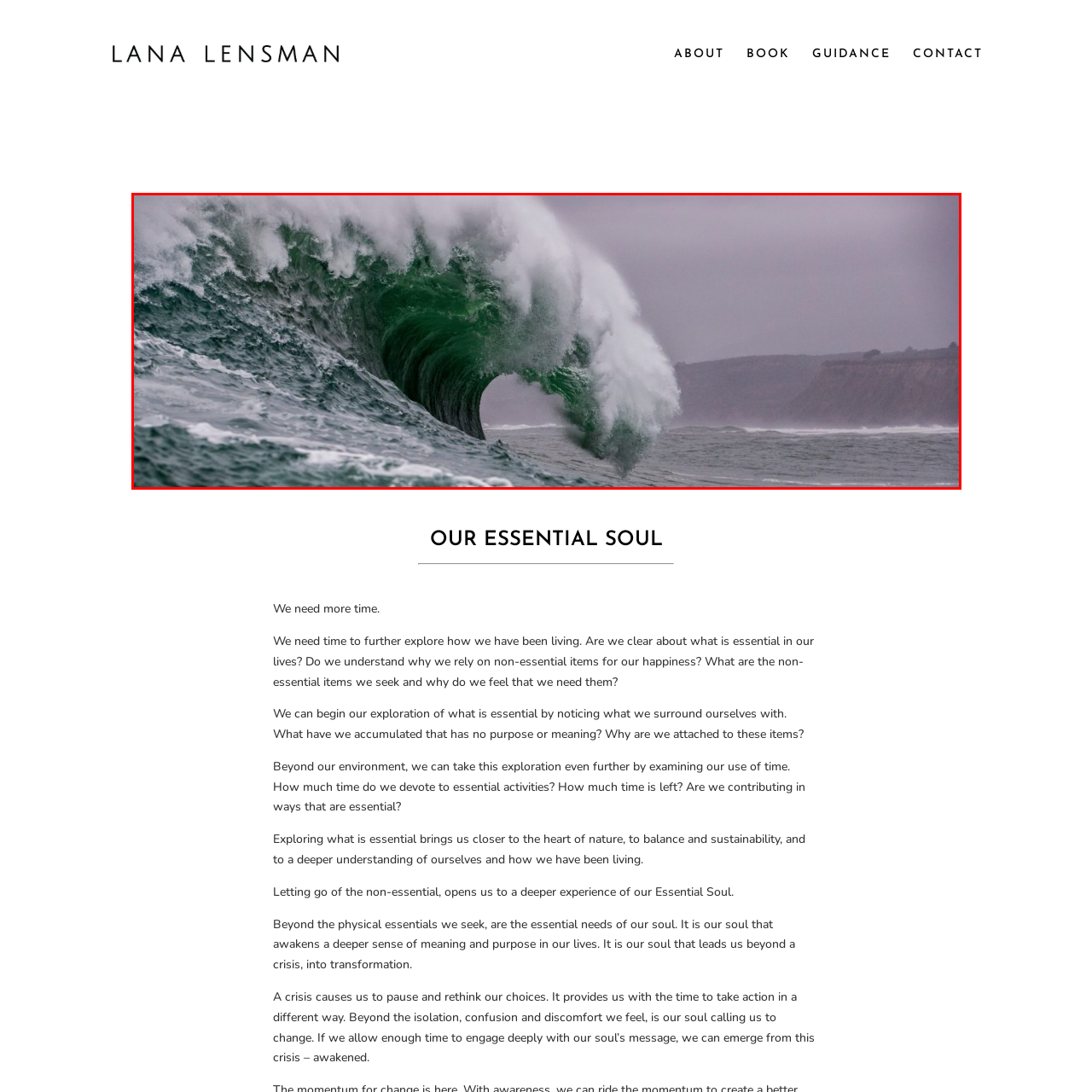What does the wave serve as a metaphor for? View the image inside the red bounding box and respond with a concise one-word or short-phrase answer.

The journey of self-discovery